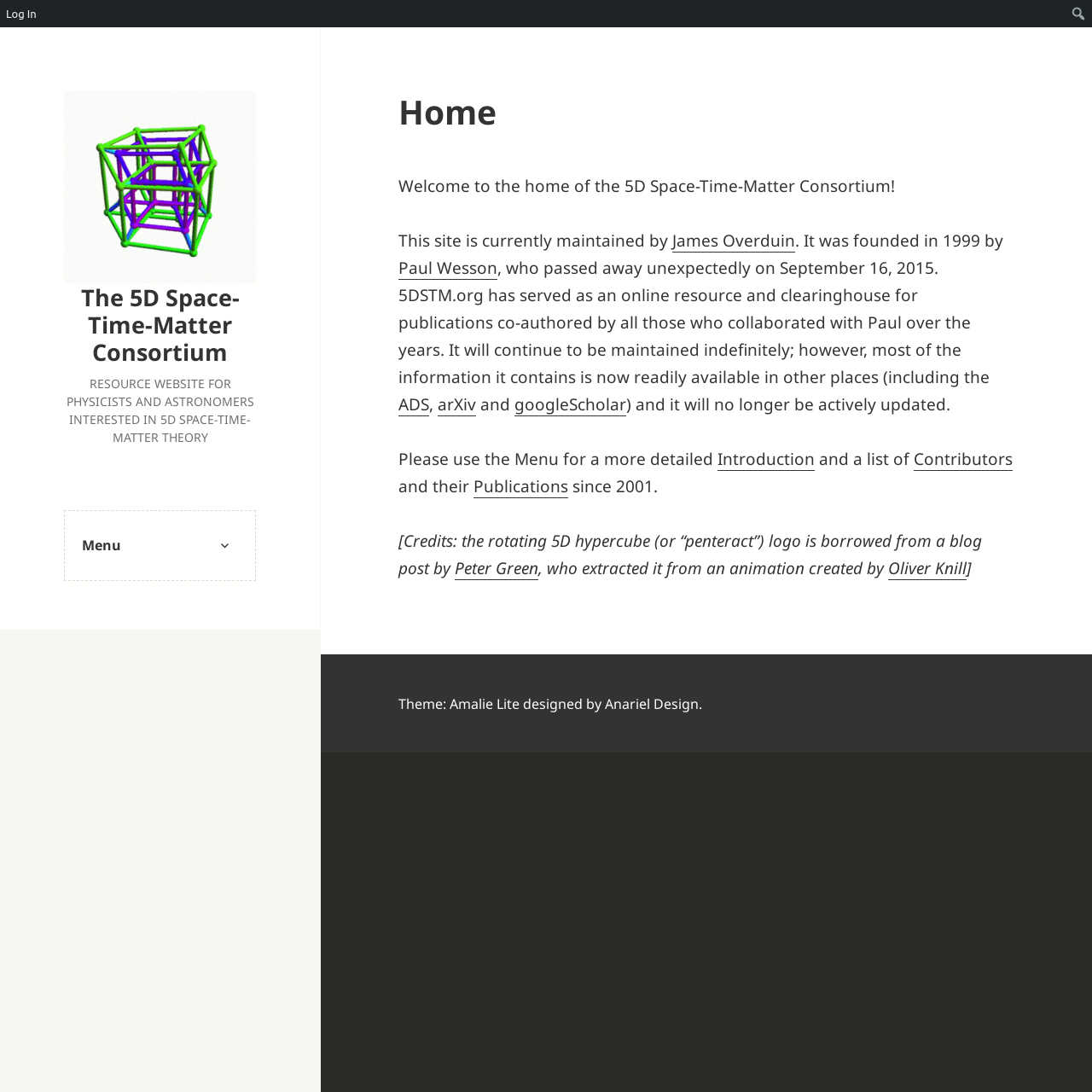Who founded the 5D Space-Time-Matter Consortium?
Please look at the screenshot and answer using one word or phrase.

Paul Wesson